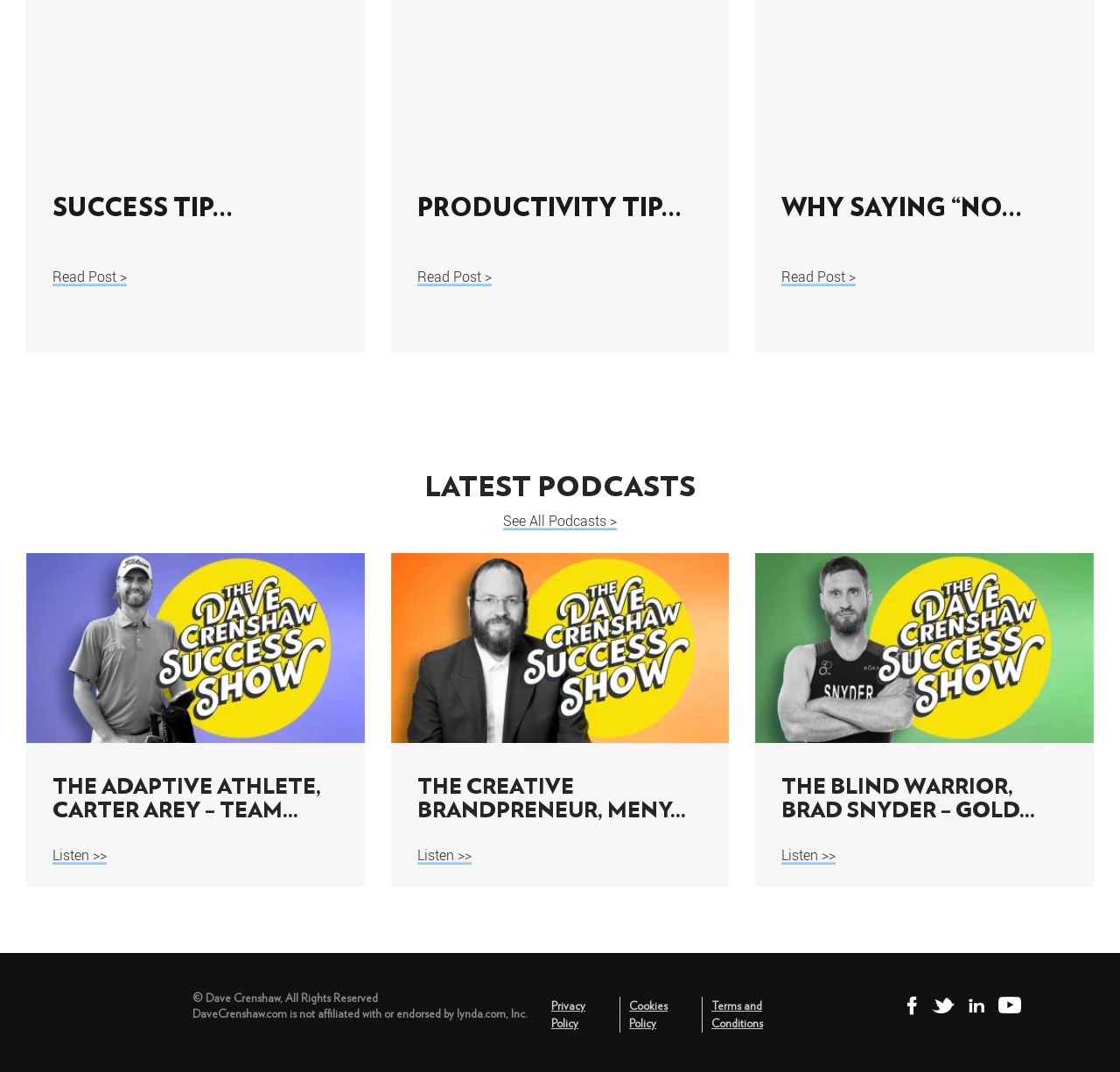Provide a short answer using a single word or phrase for the following question: 
What is the title of the first podcast?

The Adaptive Athlete, Carter Arey